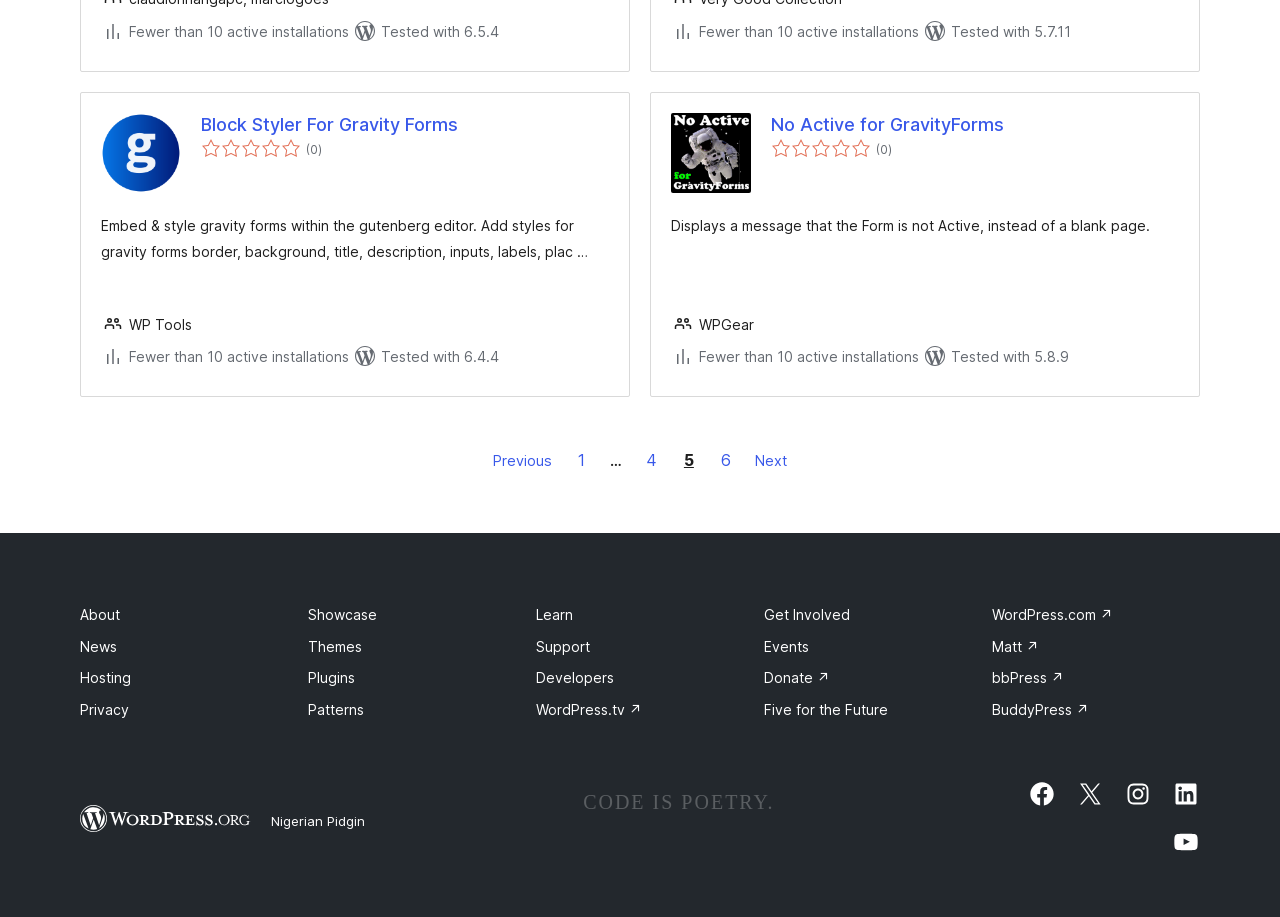What is the purpose of the plugin No Active for GravityForms?
Utilize the information in the image to give a detailed answer to the question.

I found the purpose of the plugin by reading the description 'Displays a message that the Form is not Active, instead of a blank page.' which is located near the heading 'No Active for GravityForms'.